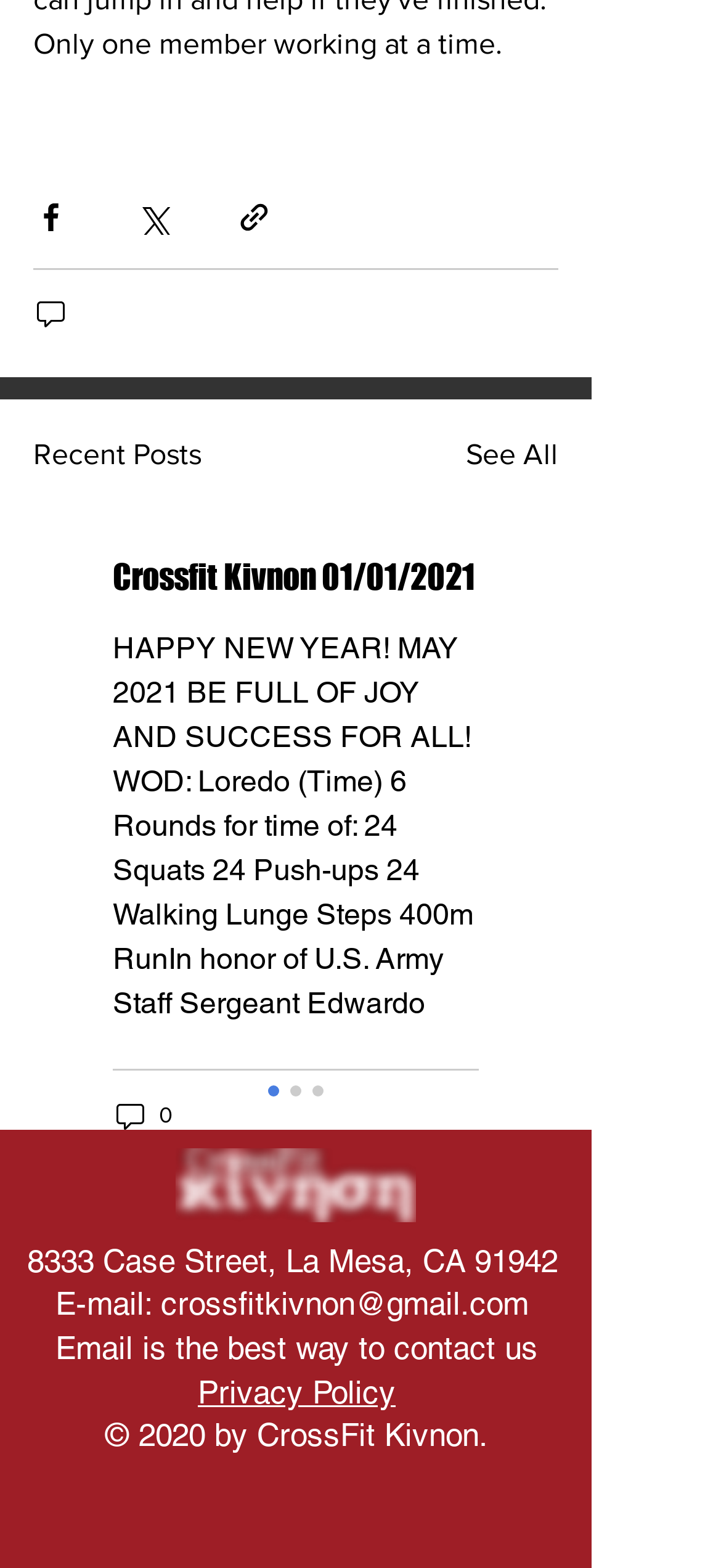What is the name of the social media platform with a Yelp icon?
Use the screenshot to answer the question with a single word or phrase.

Yelp